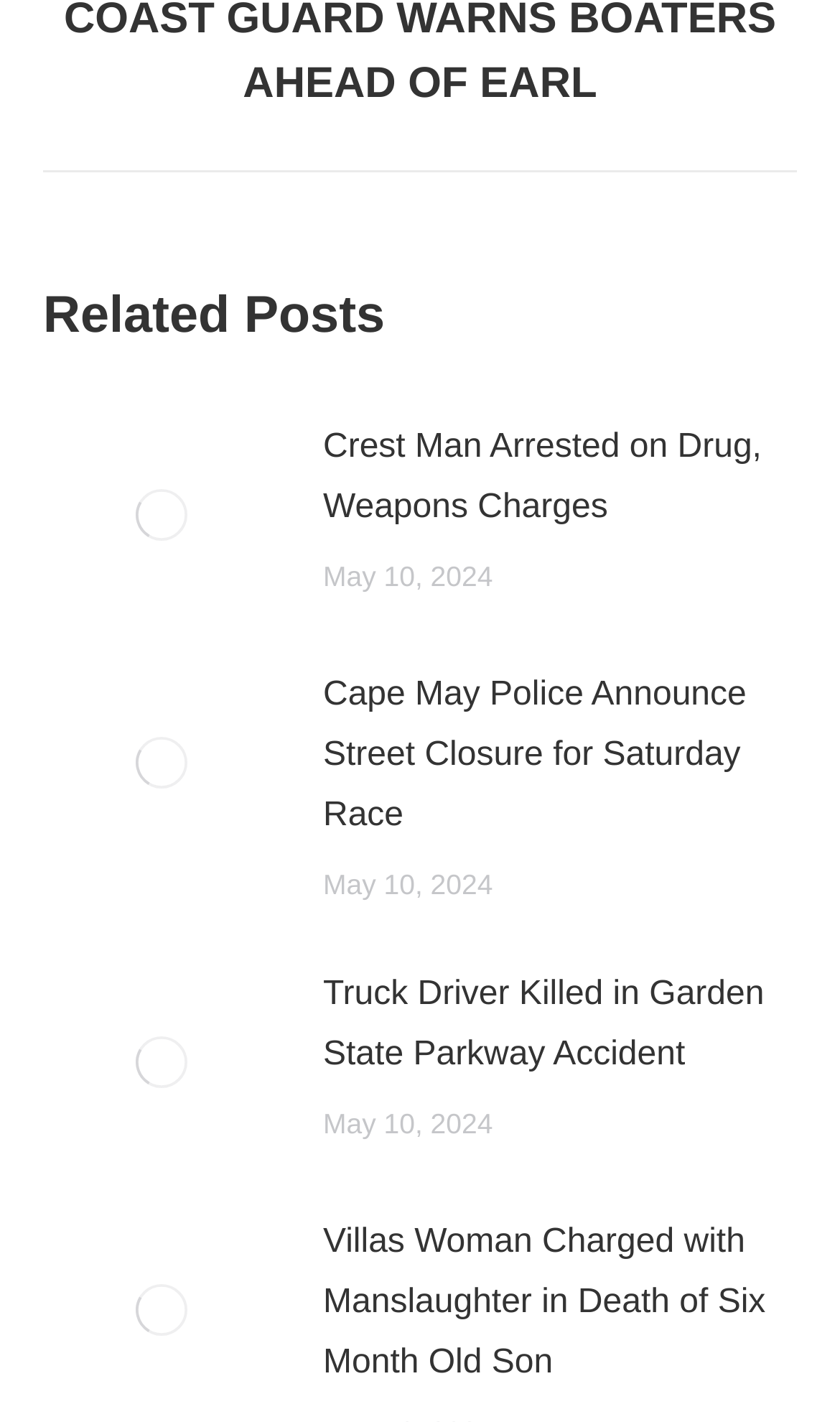Please identify the bounding box coordinates of the element's region that should be clicked to execute the following instruction: "view post image". The bounding box coordinates must be four float numbers between 0 and 1, i.e., [left, top, right, bottom].

[0.051, 0.686, 0.333, 0.808]